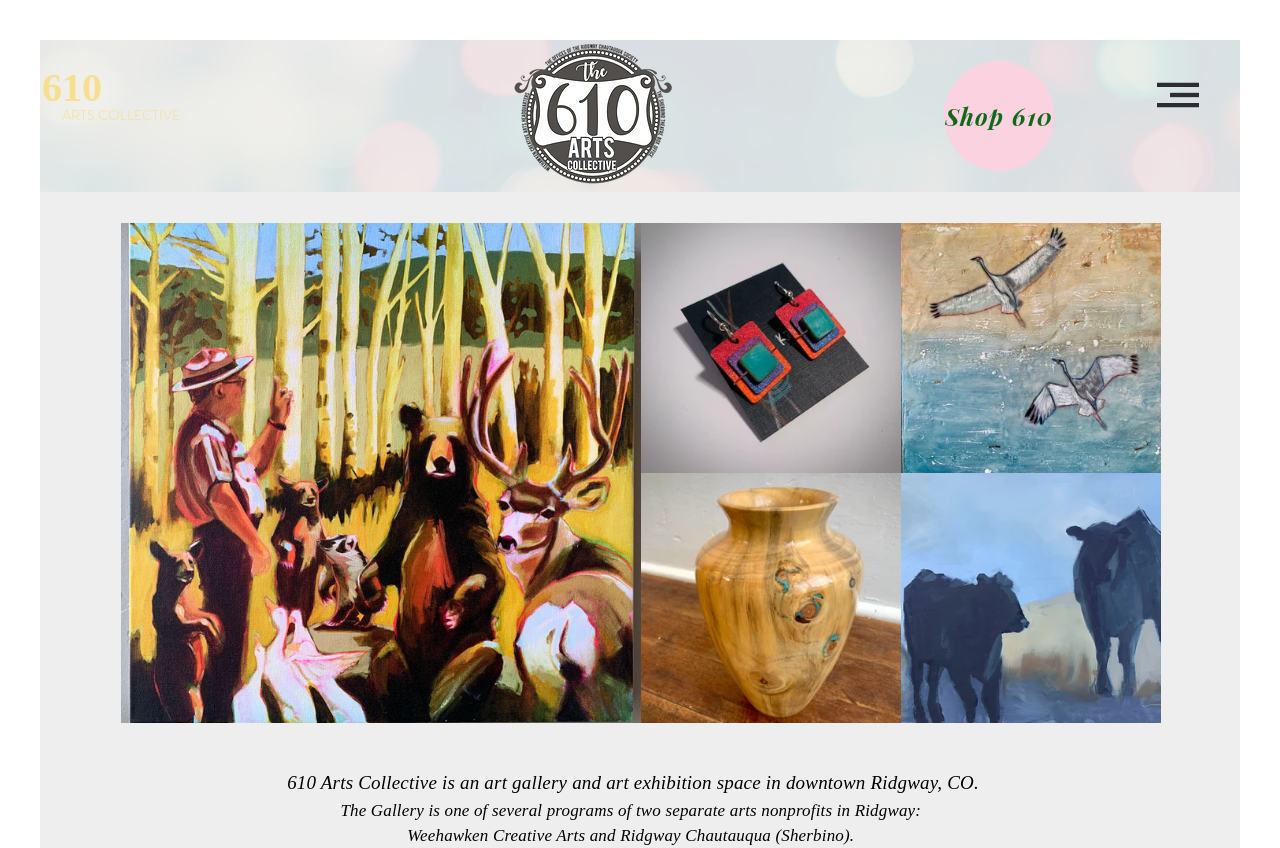Provide the bounding box coordinates of the HTML element this sentence describes: "Shop 610". The bounding box coordinates consist of four float numbers between 0 and 1, i.e., [left, top, right, bottom].

[0.738, 0.072, 0.823, 0.202]